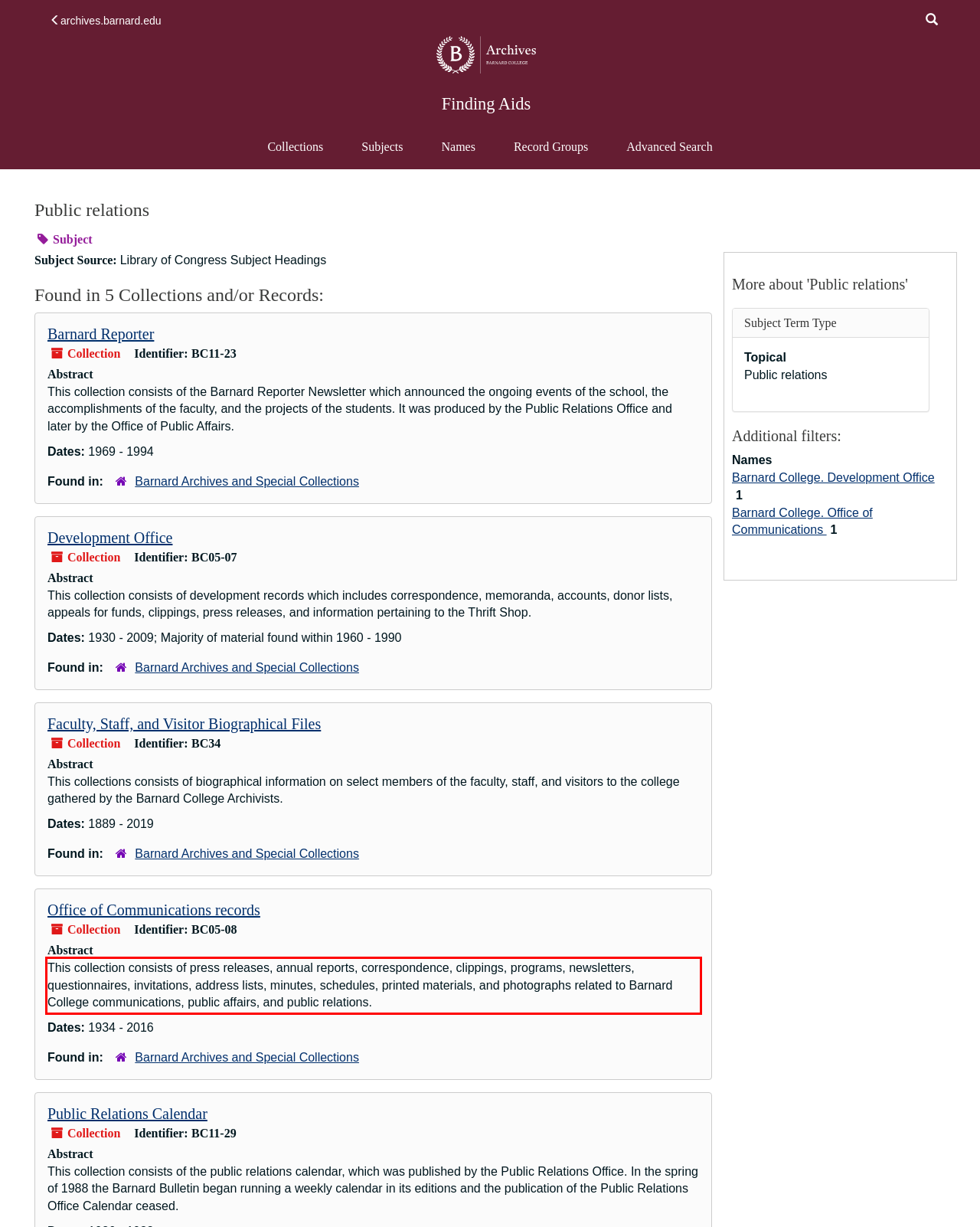You are looking at a screenshot of a webpage with a red rectangle bounding box. Use OCR to identify and extract the text content found inside this red bounding box.

This collection consists of press releases, annual reports, correspondence, clippings, programs, newsletters, questionnaires, invitations, address lists, minutes, schedules, printed materials, and photographs related to Barnard College communications, public affairs, and public relations.